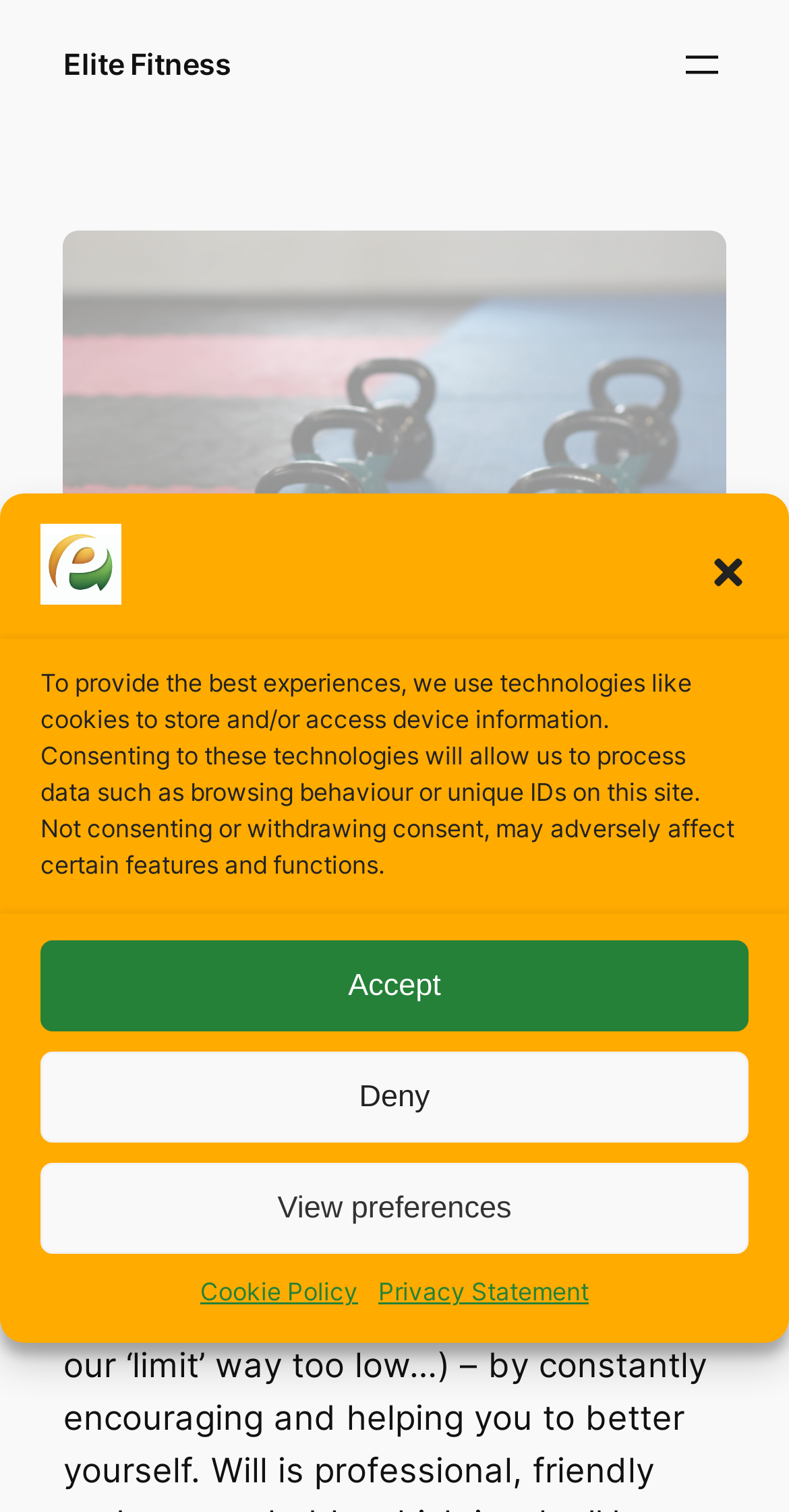From the webpage screenshot, identify the region described by Testimonials. Provide the bounding box coordinates as (top-left x, top-left y, bottom-right x, bottom-right y), with each value being a floating point number between 0 and 1.

[0.678, 0.69, 0.883, 0.713]